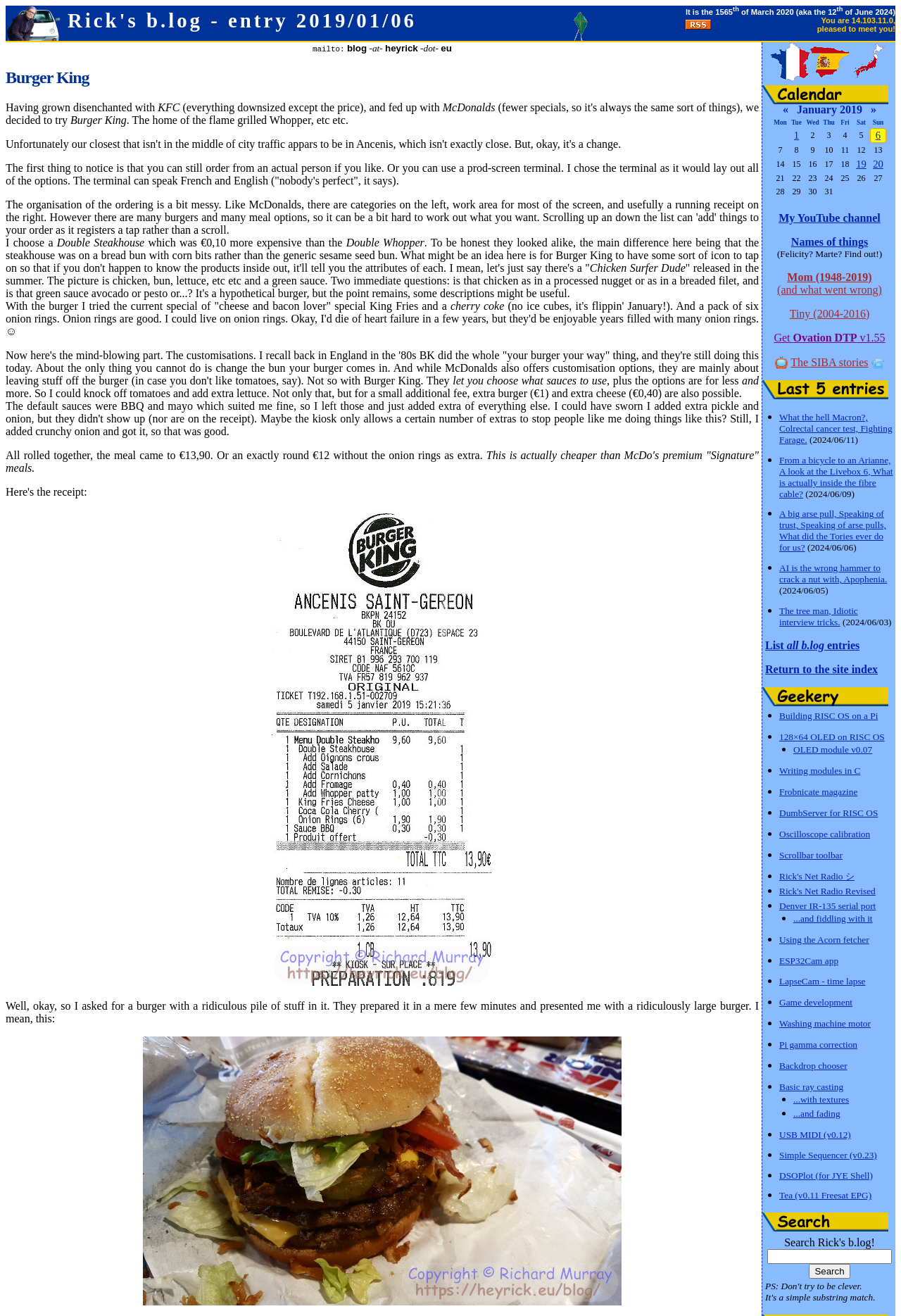Please reply to the following question using a single word or phrase: 
What flags are displayed on the webpage?

French, Spanish, Japanese